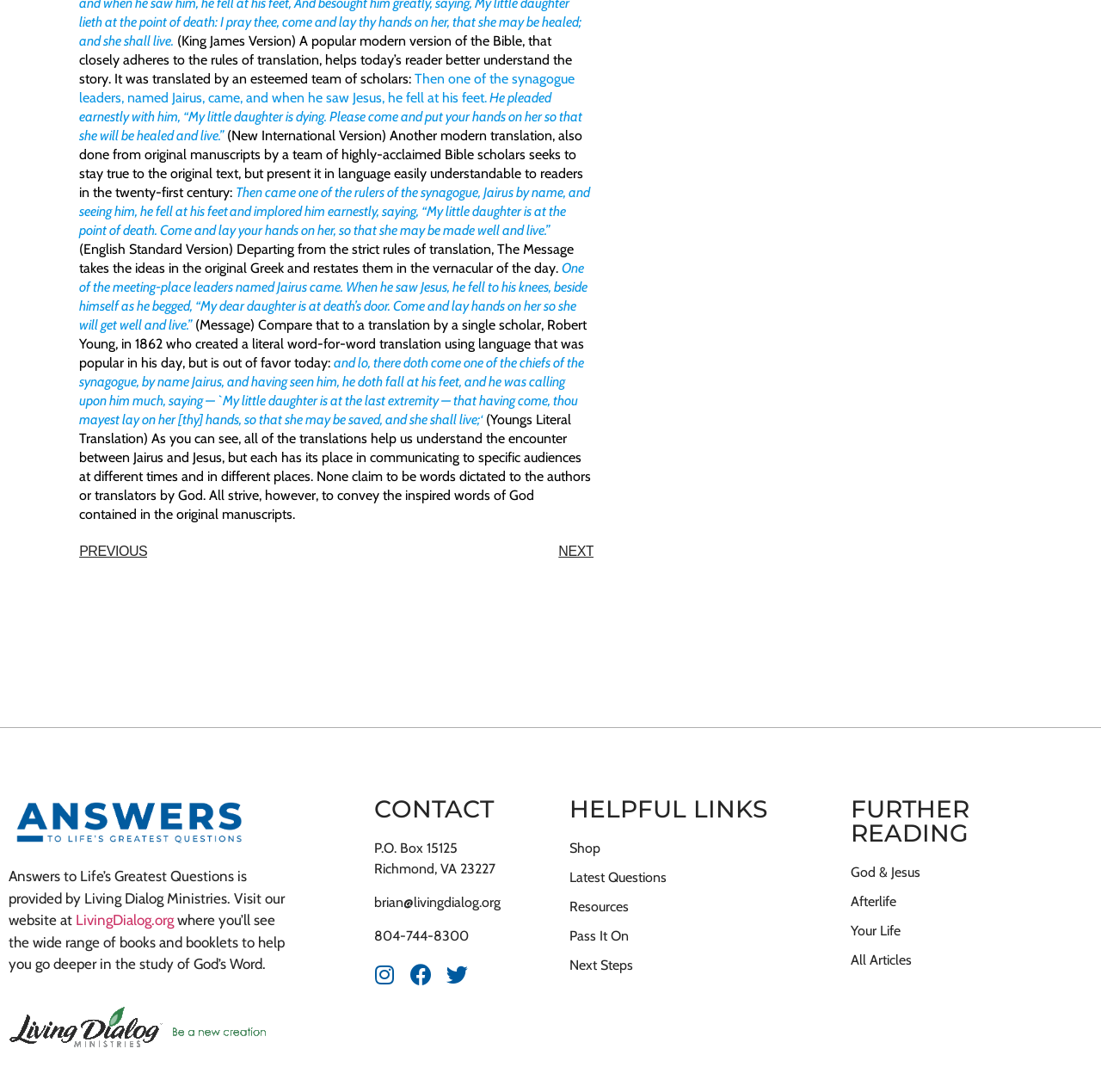Provide a brief response using a word or short phrase to this question:
What is the phone number of Living Dialog Ministries?

804-744-8300